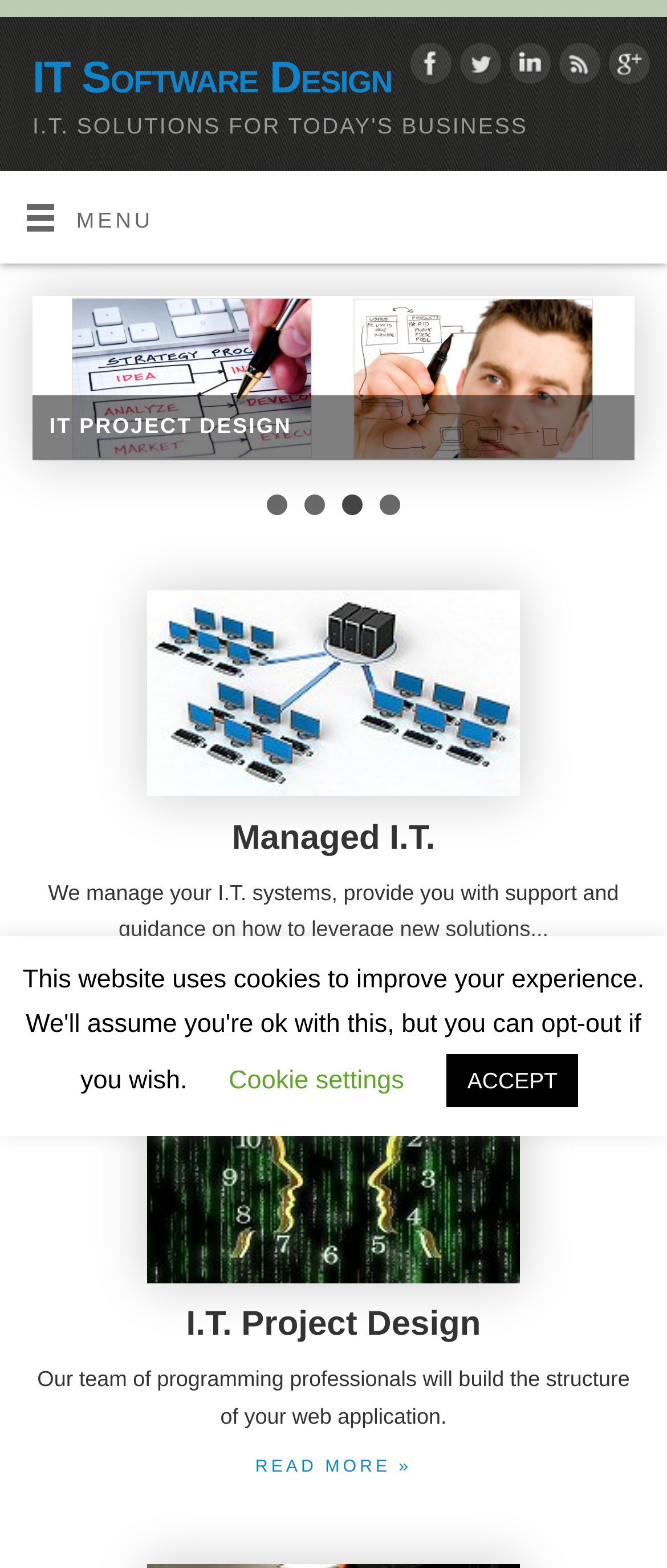Can you find the bounding box coordinates for the element that needs to be clicked to execute this instruction: "Read more about Managed I.T."? The coordinates should be given as four float numbers between 0 and 1, i.e., [left, top, right, bottom].

[0.383, 0.619, 0.617, 0.631]